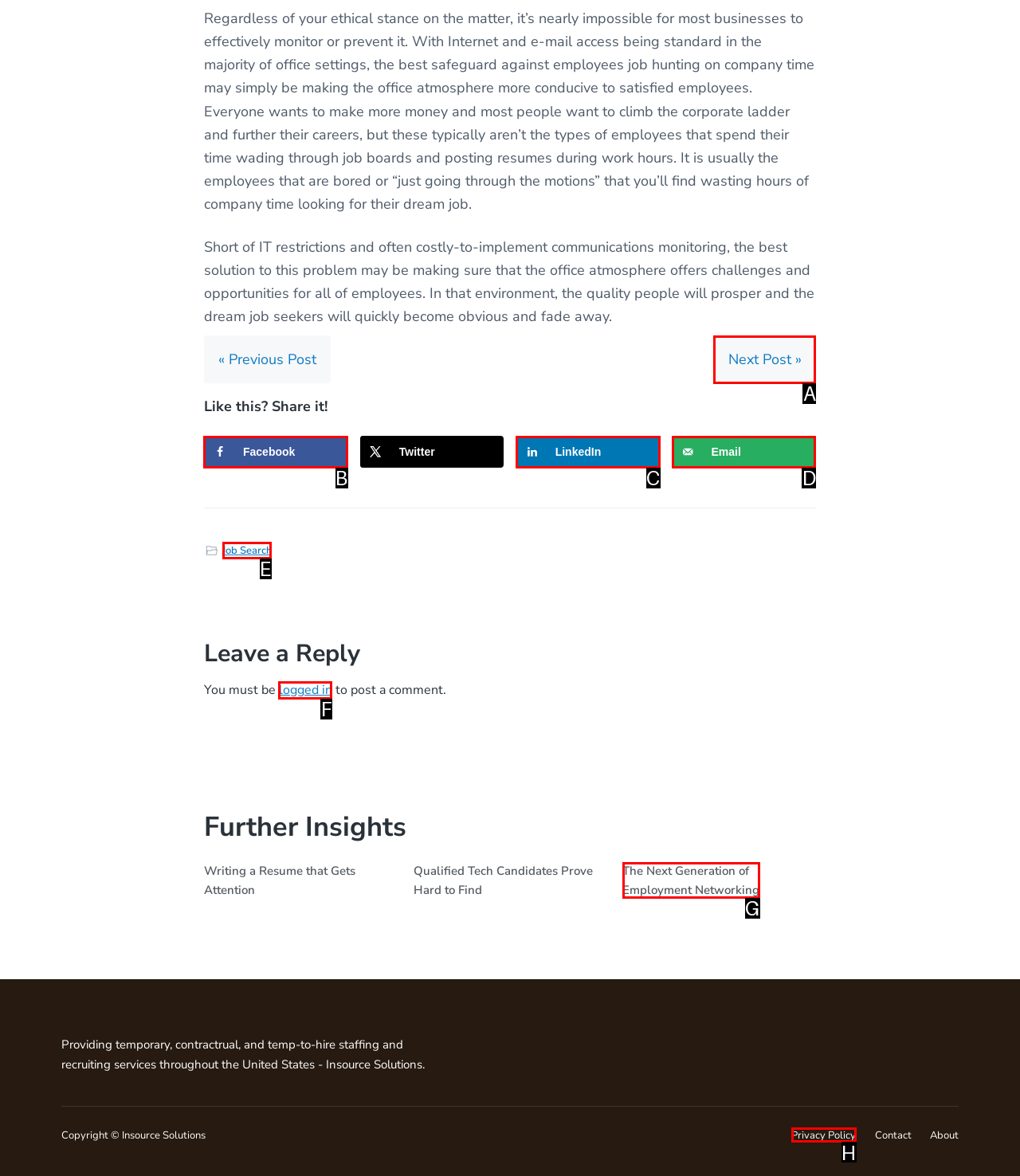Find the HTML element to click in order to complete this task: Click on the 'Job Search' category
Answer with the letter of the correct option.

E